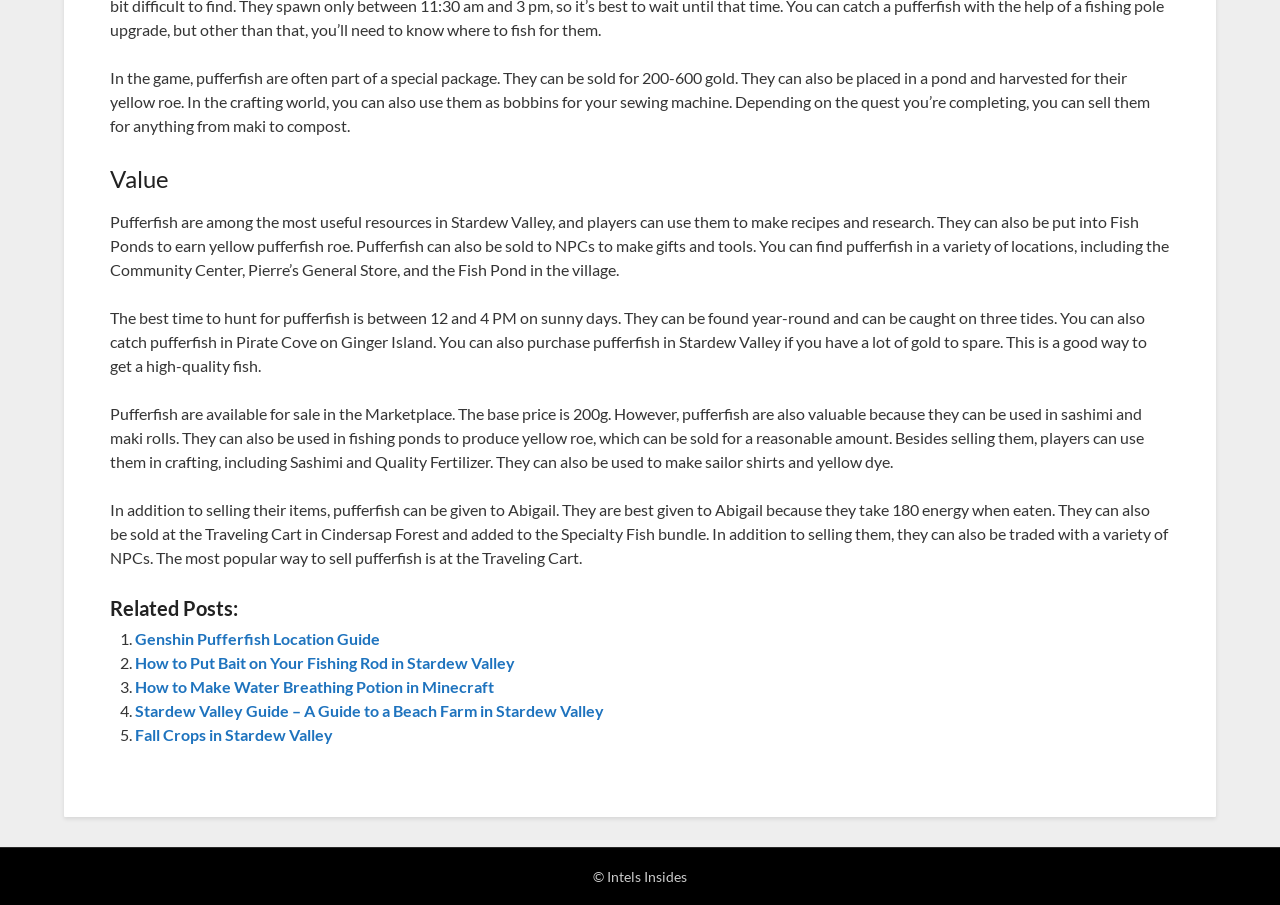Provide the bounding box for the UI element matching this description: "Genshin Pufferfish Location Guide".

[0.106, 0.695, 0.297, 0.716]